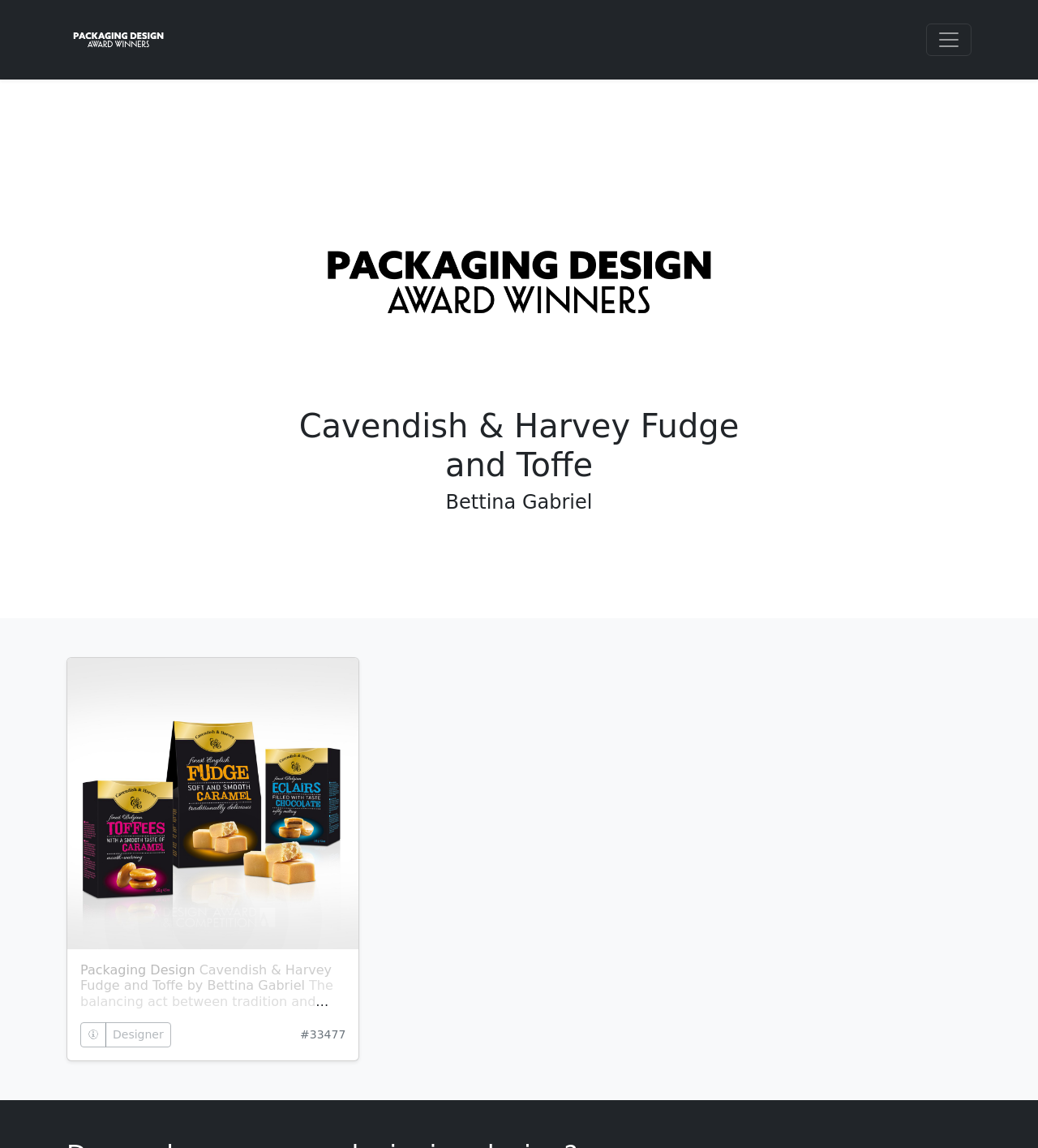Determine the bounding box coordinates of the UI element described below. Use the format (top-left x, top-left y, bottom-right x, bottom-right y) with floating point numbers between 0 and 1: 🛈

[0.077, 0.89, 0.102, 0.912]